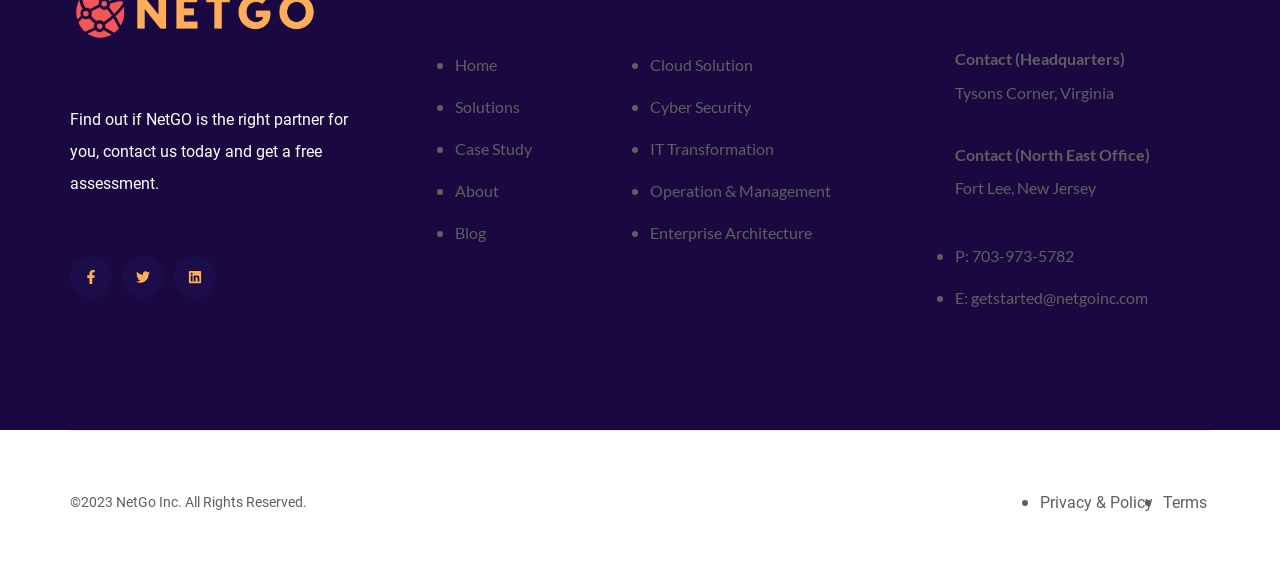What is the company name?
Examine the webpage screenshot and provide an in-depth answer to the question.

I found the company name 'NetGo Inc.' at the bottom of the webpage, in the copyright section, which says '©2023 NetGo Inc. All Rights Reserved.'